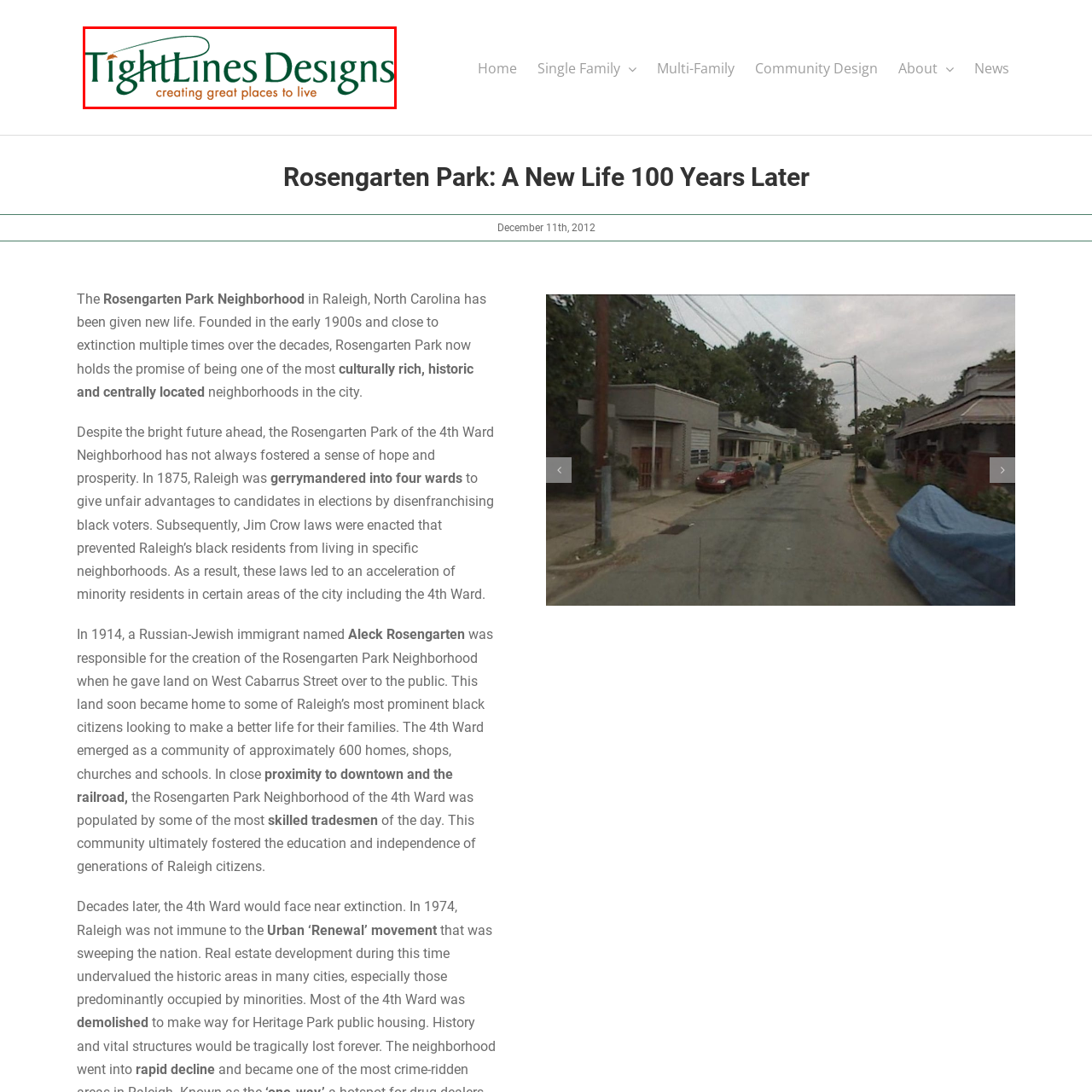Write a detailed description of the image enclosed in the red-bordered box.

The image displays the logo of "Tightlines Designs," a company dedicated to creating vibrant and welcoming living environments. The logo features elegant green typography with a playful design element that includes a fishing line motif, reflecting the company’s focus on design and community enhancement. Accompanying this is the tagline "creating great places to live," suggesting a commitment to improving residential and communal spaces. This imagery sets the tone for the brand's identity, emphasizing creativity and a connection to nature.